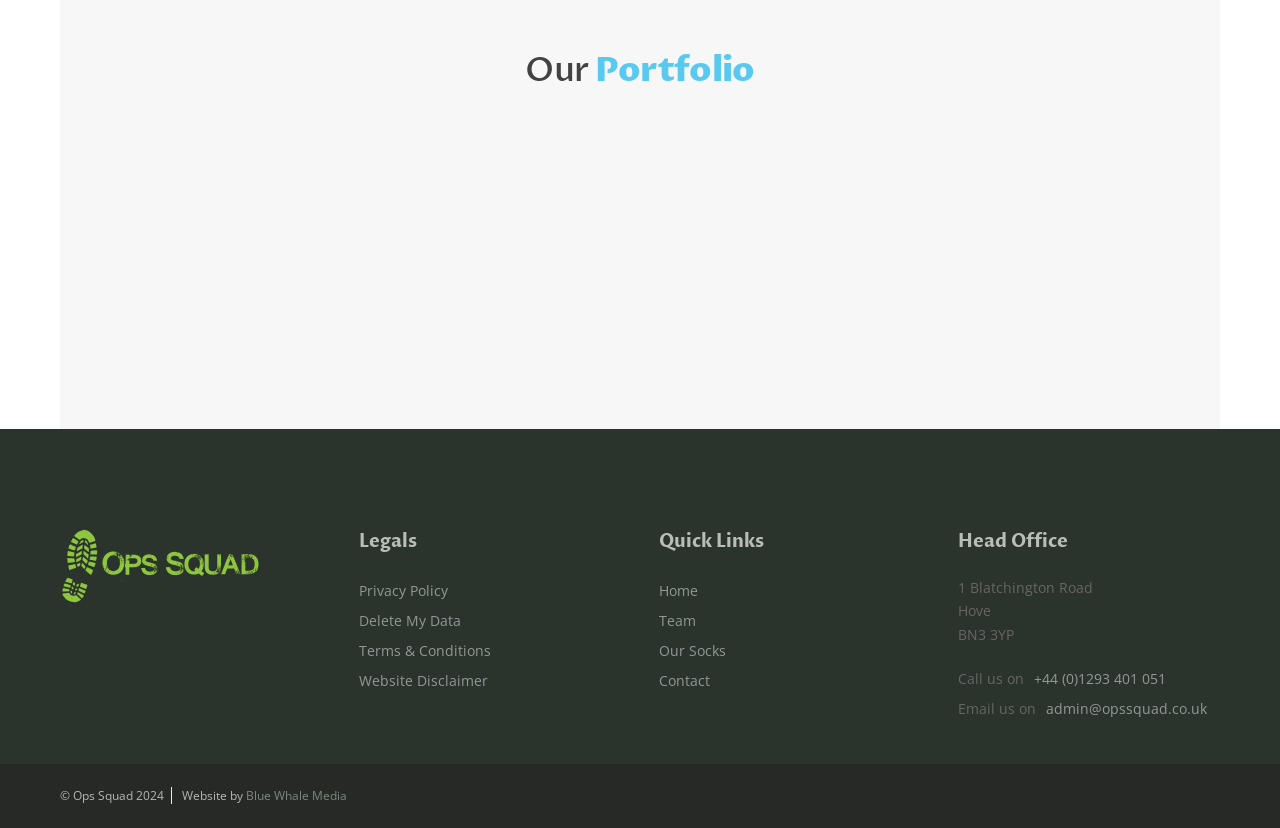What is the purpose of the listbox?
Look at the image and answer the question using a single word or phrase.

Selecting options